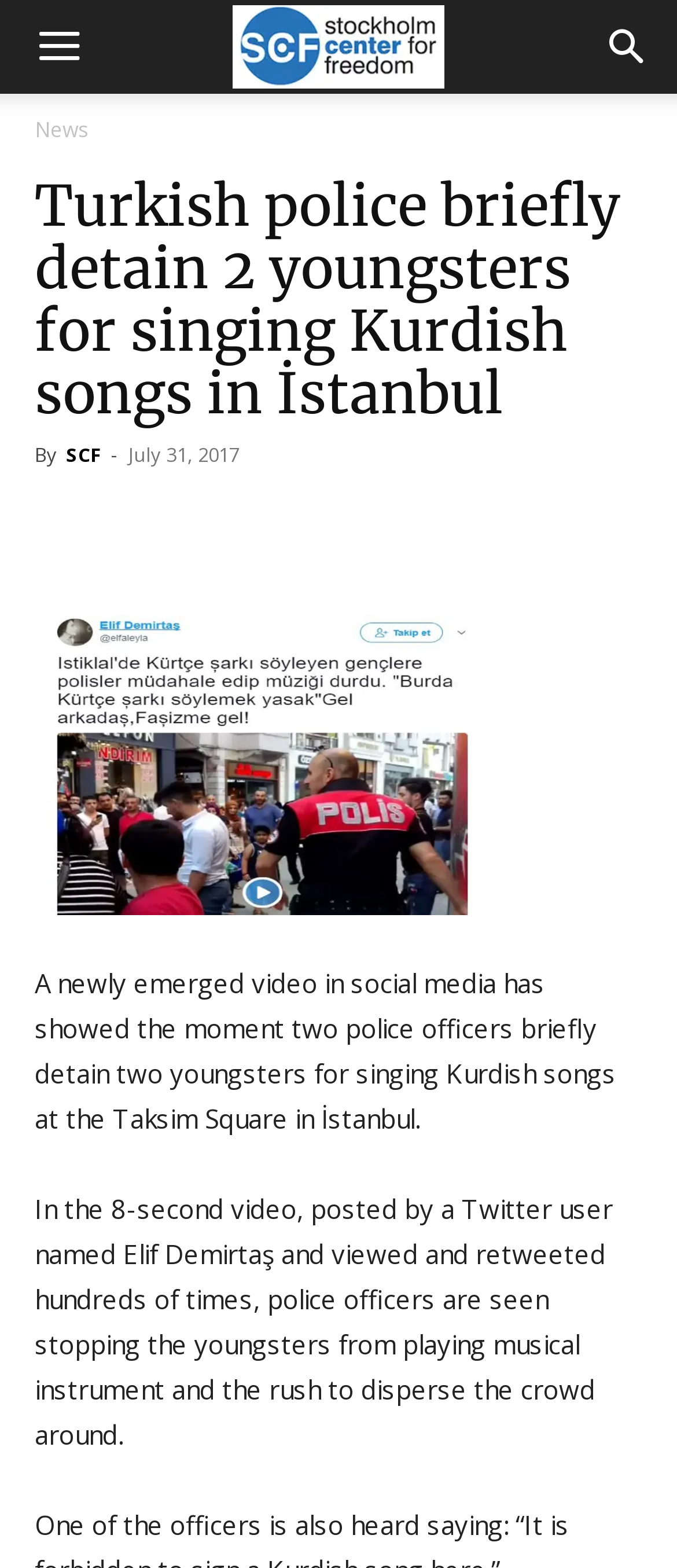Could you indicate the bounding box coordinates of the region to click in order to complete this instruction: "View Posters (Digital Inkjet)".

None